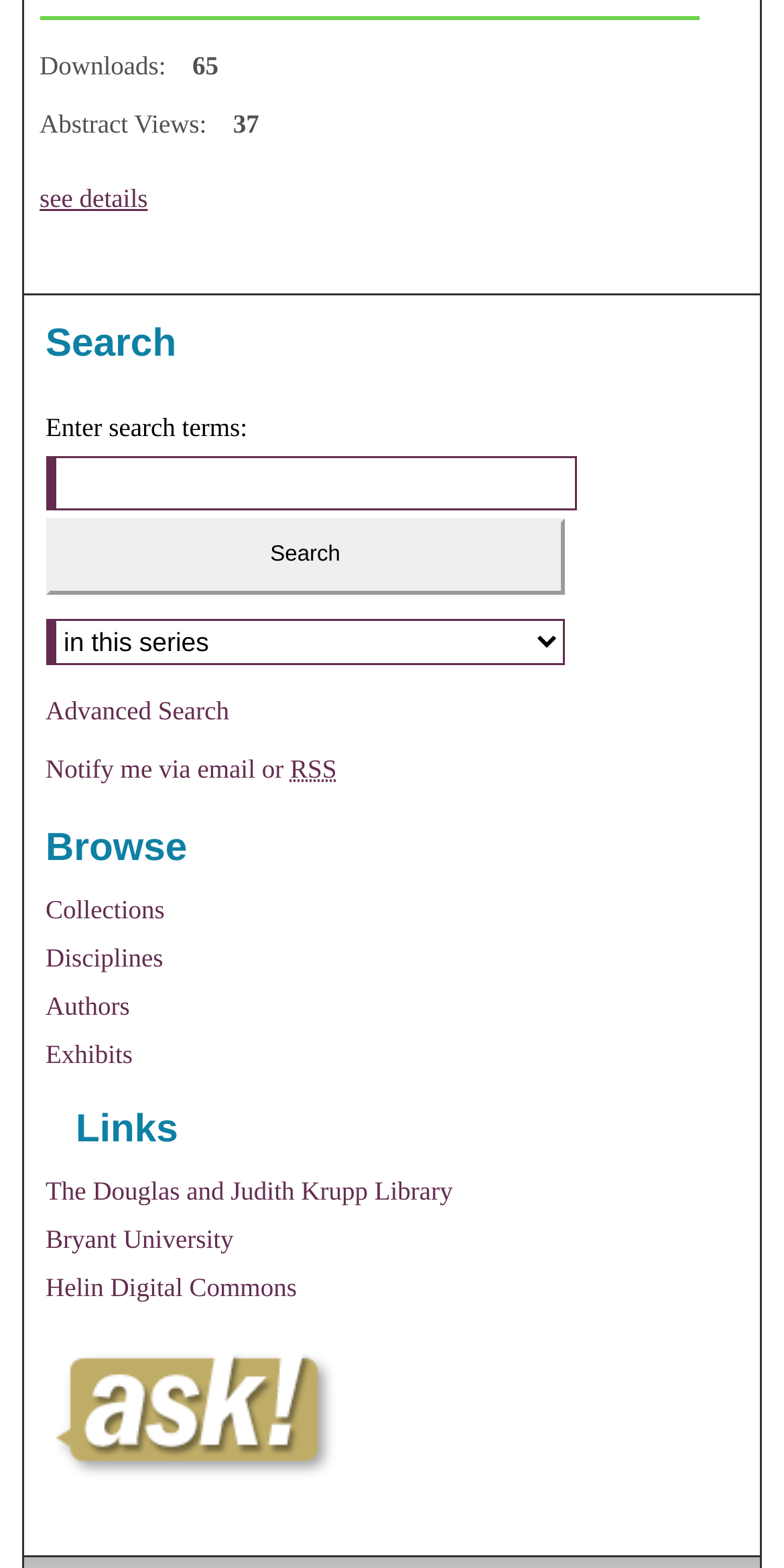What is the alternative to searching by entering terms?
Look at the image and respond with a single word or a short phrase.

Advanced Search